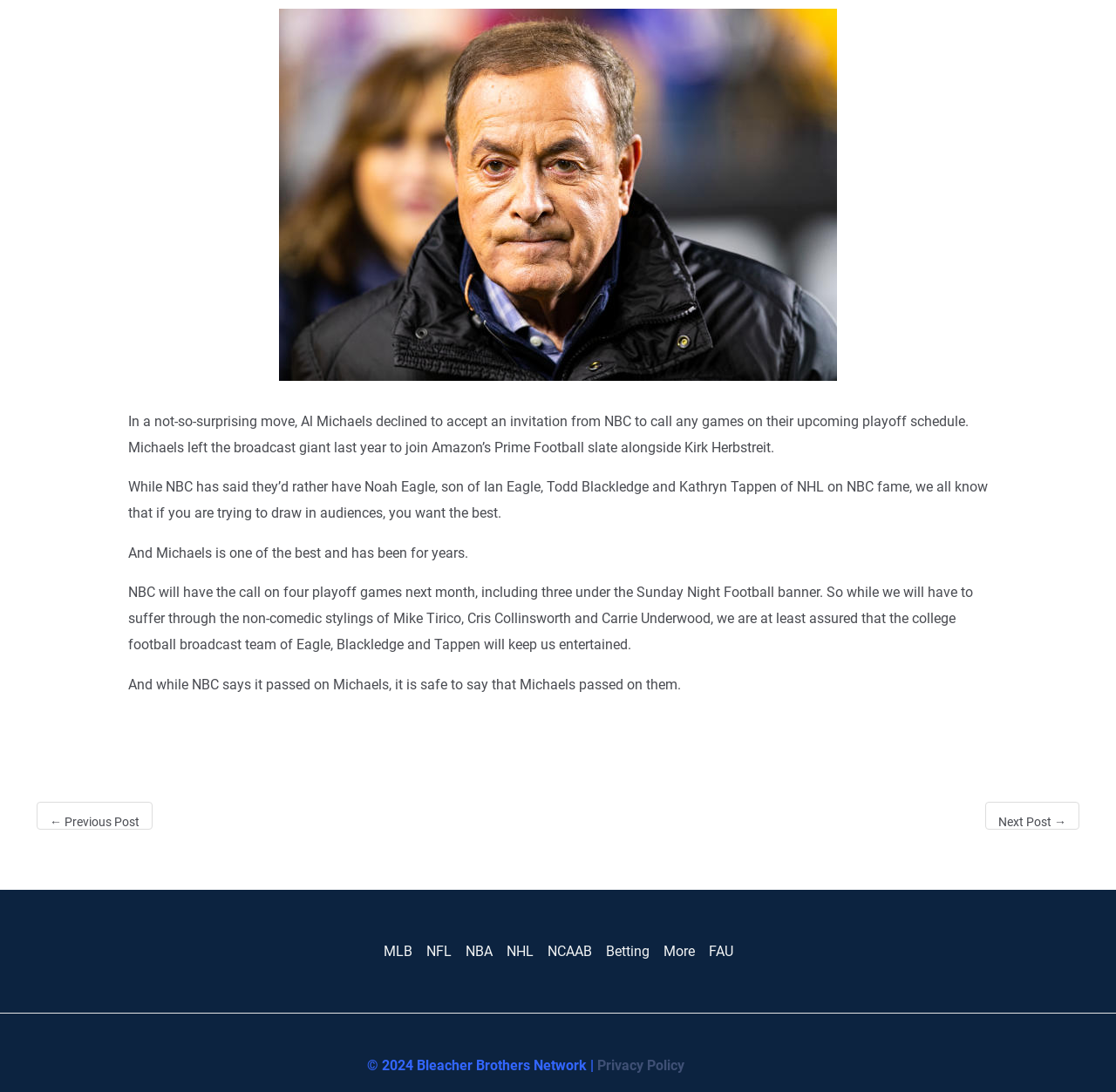Can you show the bounding box coordinates of the region to click on to complete the task described in the instruction: "go to previous post"?

[0.033, 0.734, 0.137, 0.76]